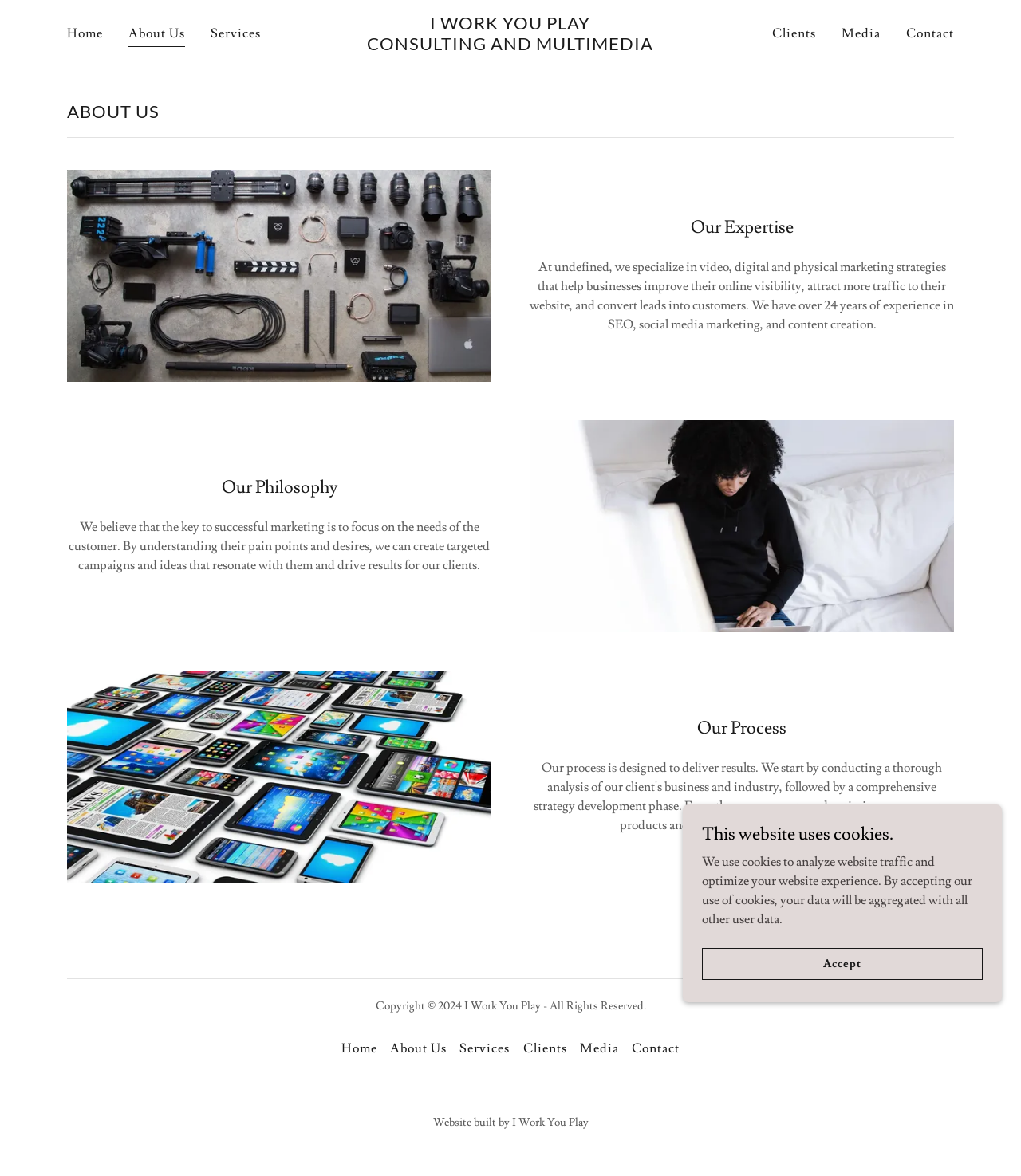Pinpoint the bounding box coordinates of the element to be clicked to execute the instruction: "Learn more about the company".

[0.126, 0.021, 0.181, 0.04]